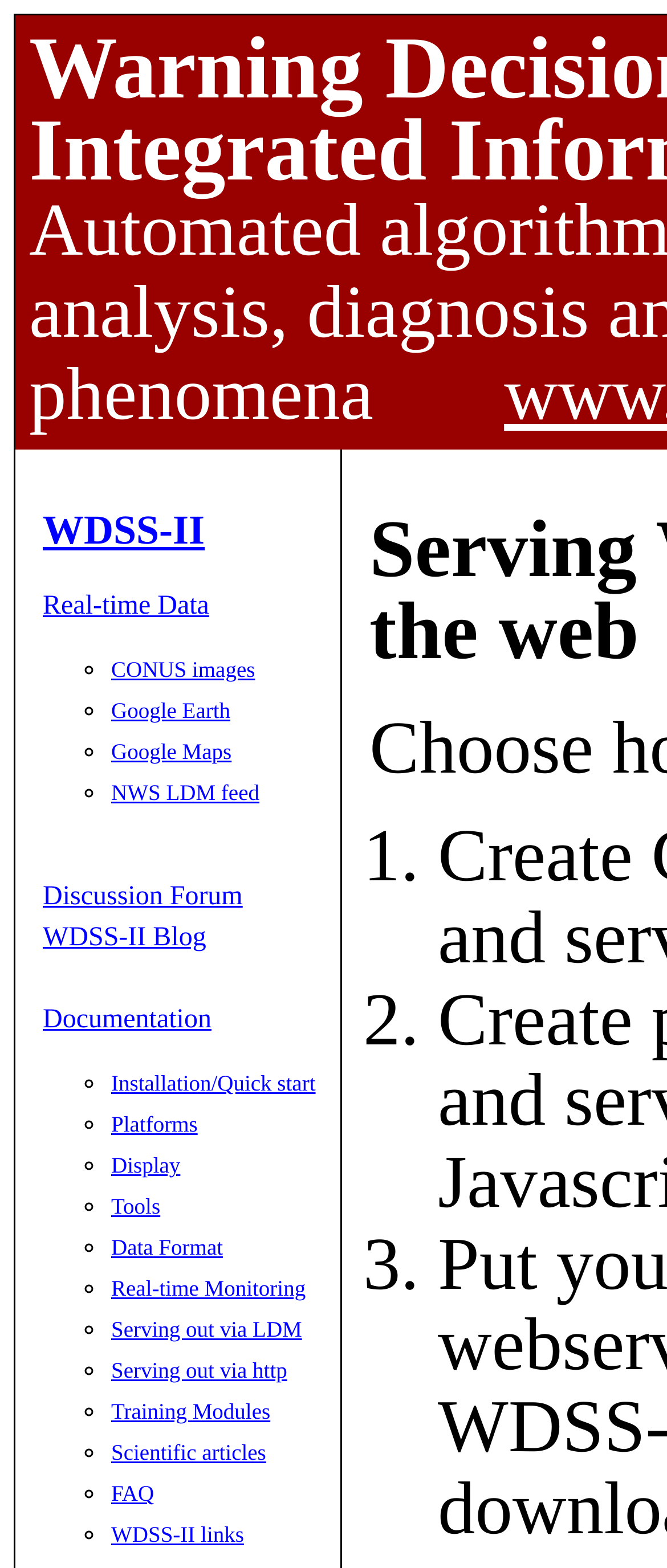Elaborate on the different components and information displayed on the webpage.

The webpage is titled "WDSS-II" and has a prominent heading with the same title at the top. Below the heading, there is a link to "Real-time Data". 

To the right of the "Real-time Data" link, there is a list of links, each preceded by a bullet point (represented by "◦"). The list includes links to "CONUS images", "Google Earth", "Google Maps", "NWS LDM feed", and others. 

Below the "Real-time Data" link, there are several more links, including "Discussion Forum", "WDSS-II Blog", "Documentation", and others. 

Further down the page, there is another list of links, again each preceded by a bullet point. This list includes links to "Installation/Quick start", "Platforms", "Display", "Tools", and others. 

At the bottom of the page, there are three numbered list markers ("1.", "2.", "3.") but no corresponding text or links.